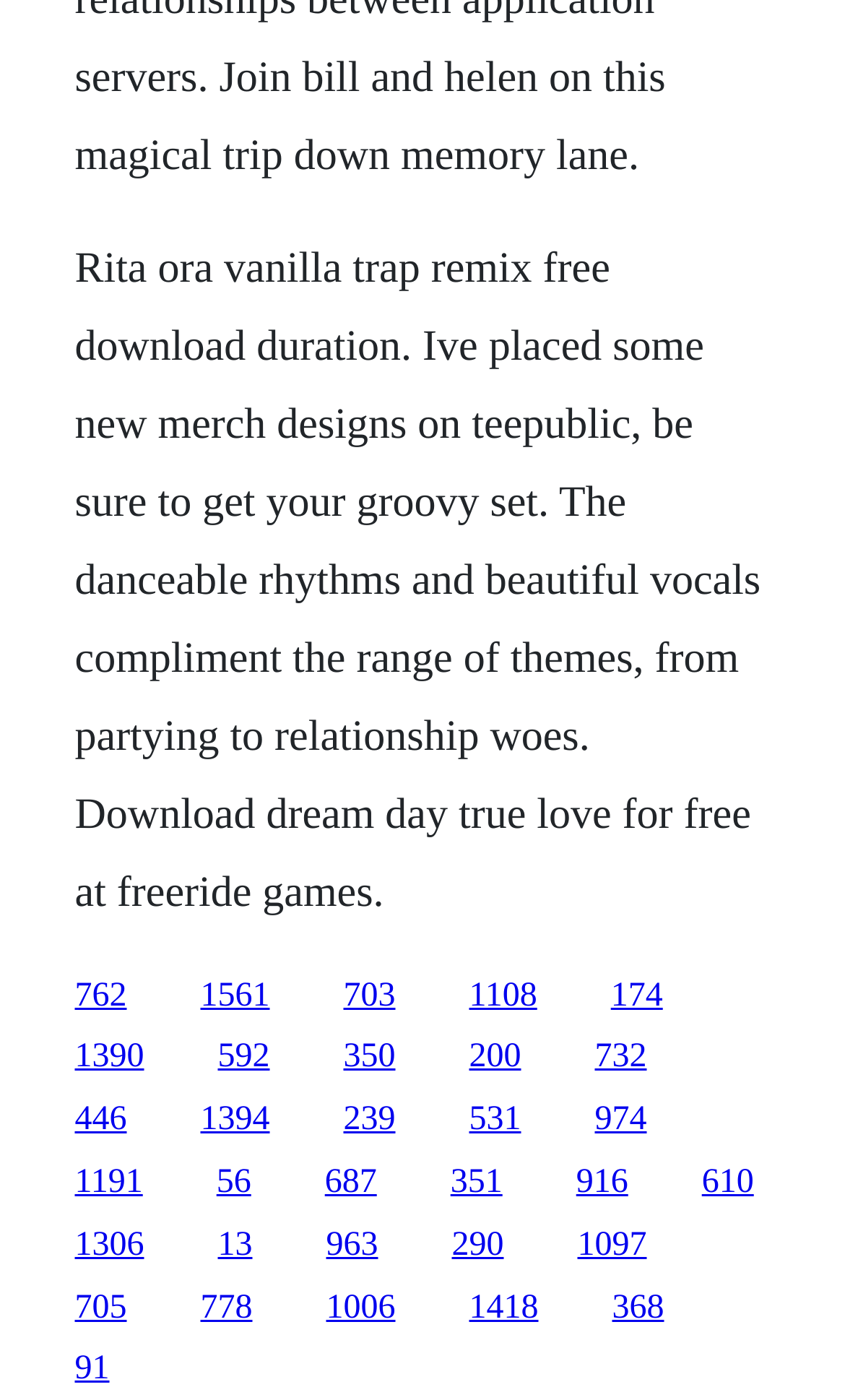Using the webpage screenshot, locate the HTML element that fits the following description and provide its bounding box: "531".

[0.555, 0.787, 0.617, 0.813]